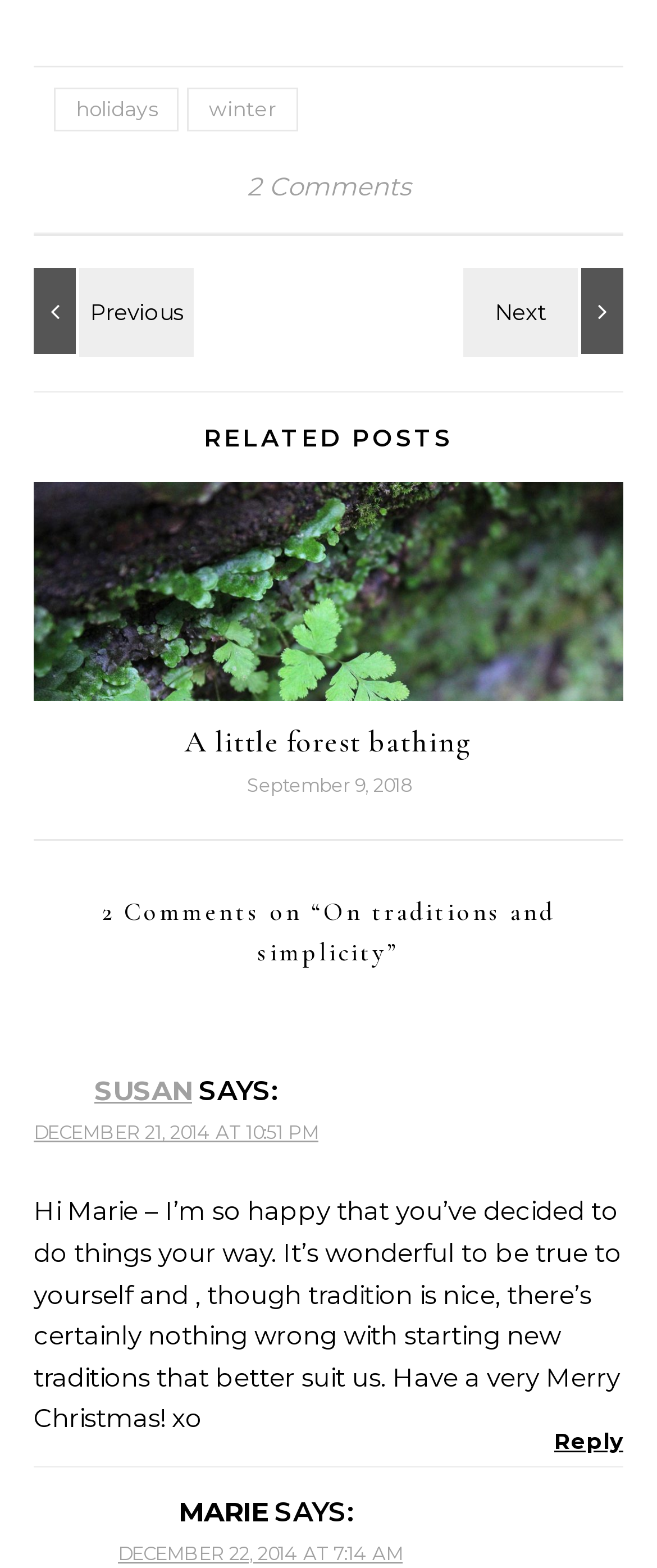Given the description "holidays", determine the bounding box of the corresponding UI element.

[0.082, 0.056, 0.272, 0.084]